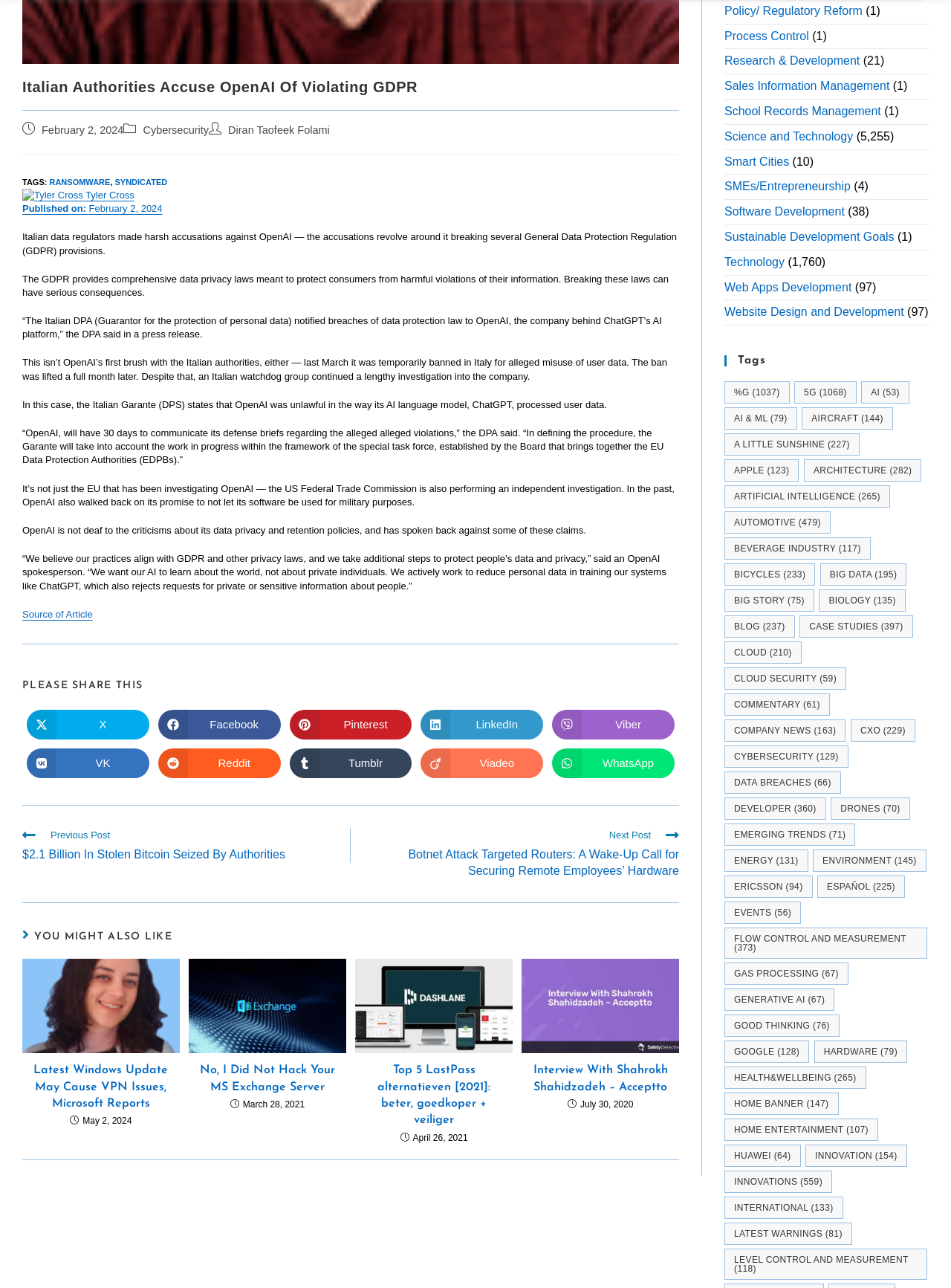Predict the bounding box for the UI component with the following description: "Flow Control and Measurement (373)".

[0.762, 0.72, 0.975, 0.745]